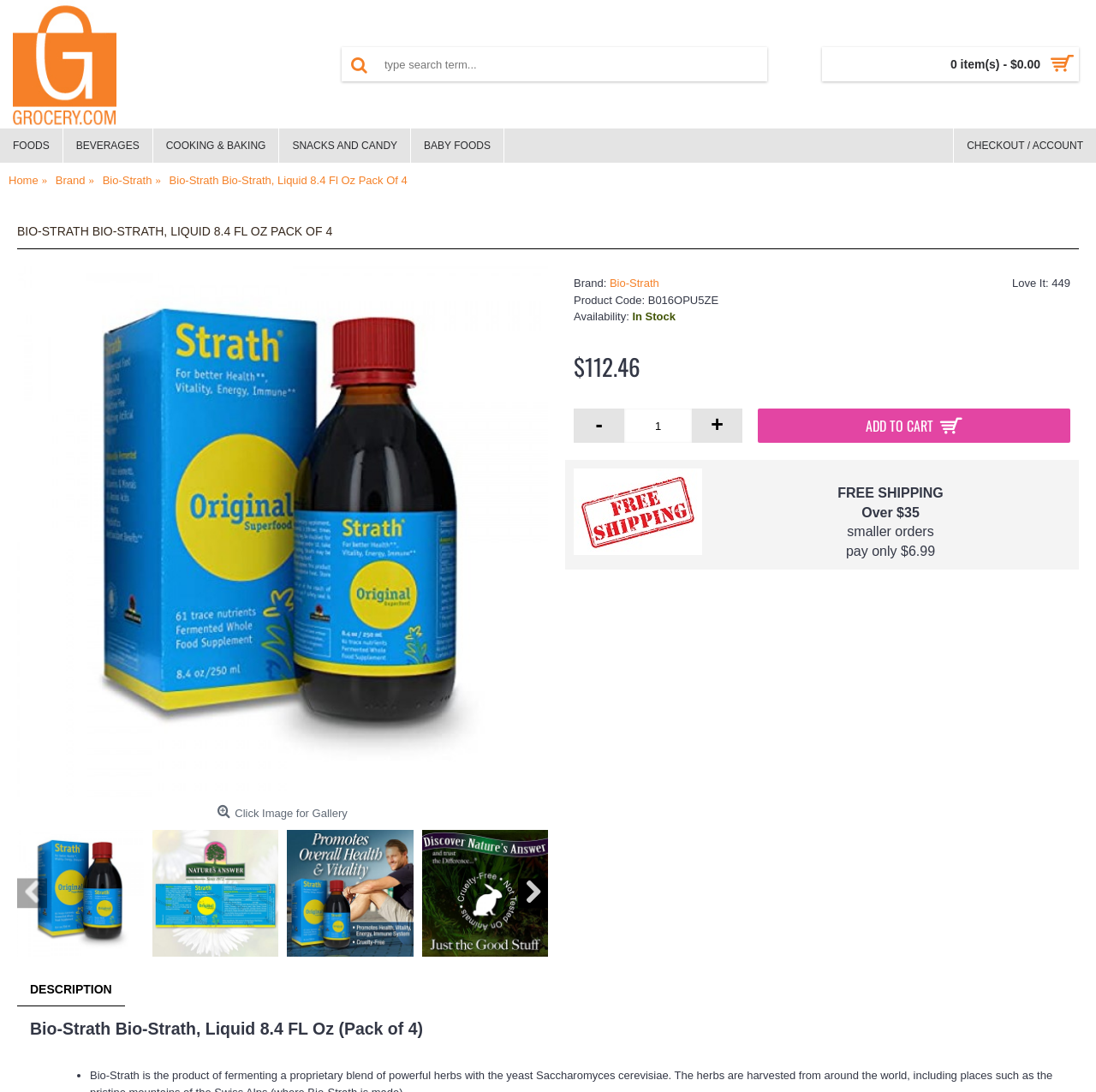What is the brand of the product?
Carefully analyze the image and provide a detailed answer to the question.

I found the brand name 'Bio-Strath' in the link element with the text 'Bio-Strath' and also in the static text element with the text 'Brand:'.